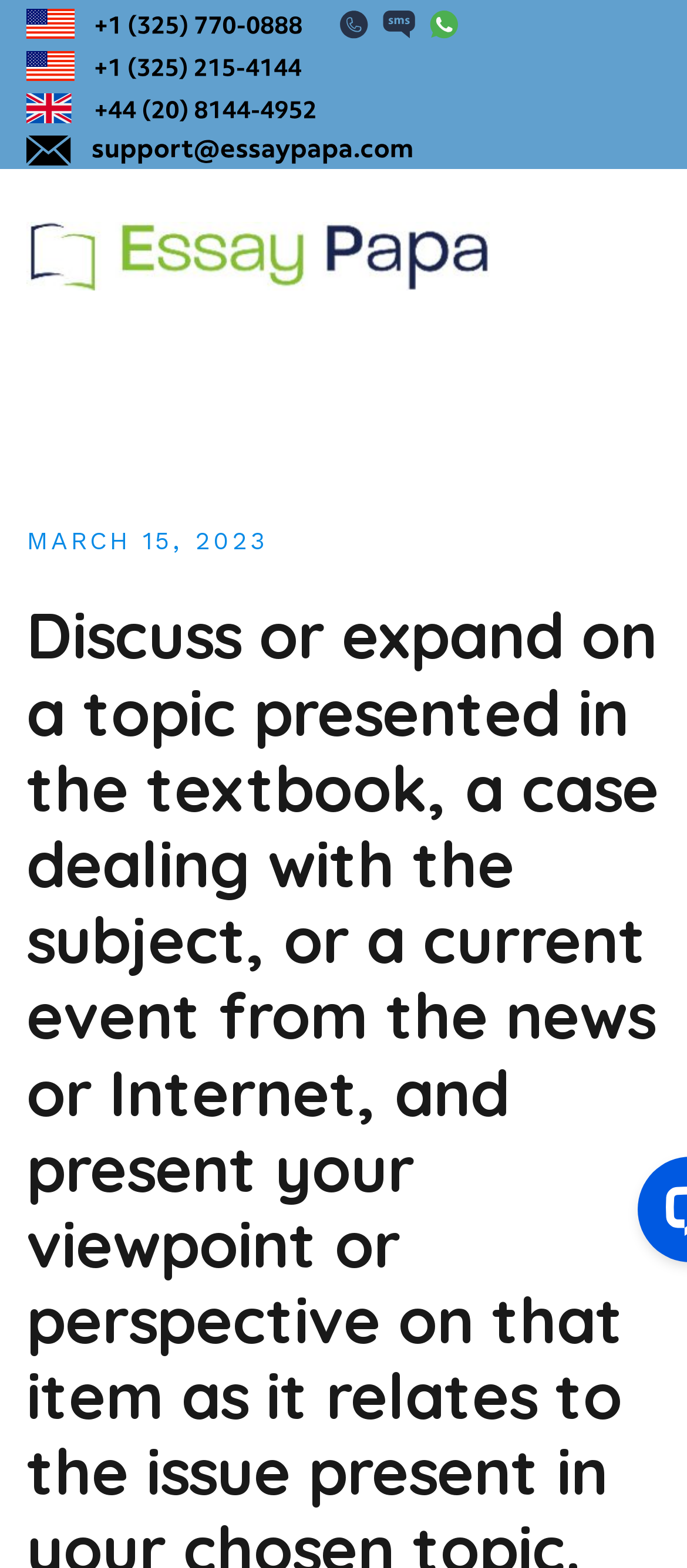What is the main title displayed on this webpage?

Discuss or expand on a topic presented in the textbook, a case dealing with the subject, or a current event from the news or Internet, and present your viewpoint or perspective on that item as it relates to the issue present in your chosen topic.